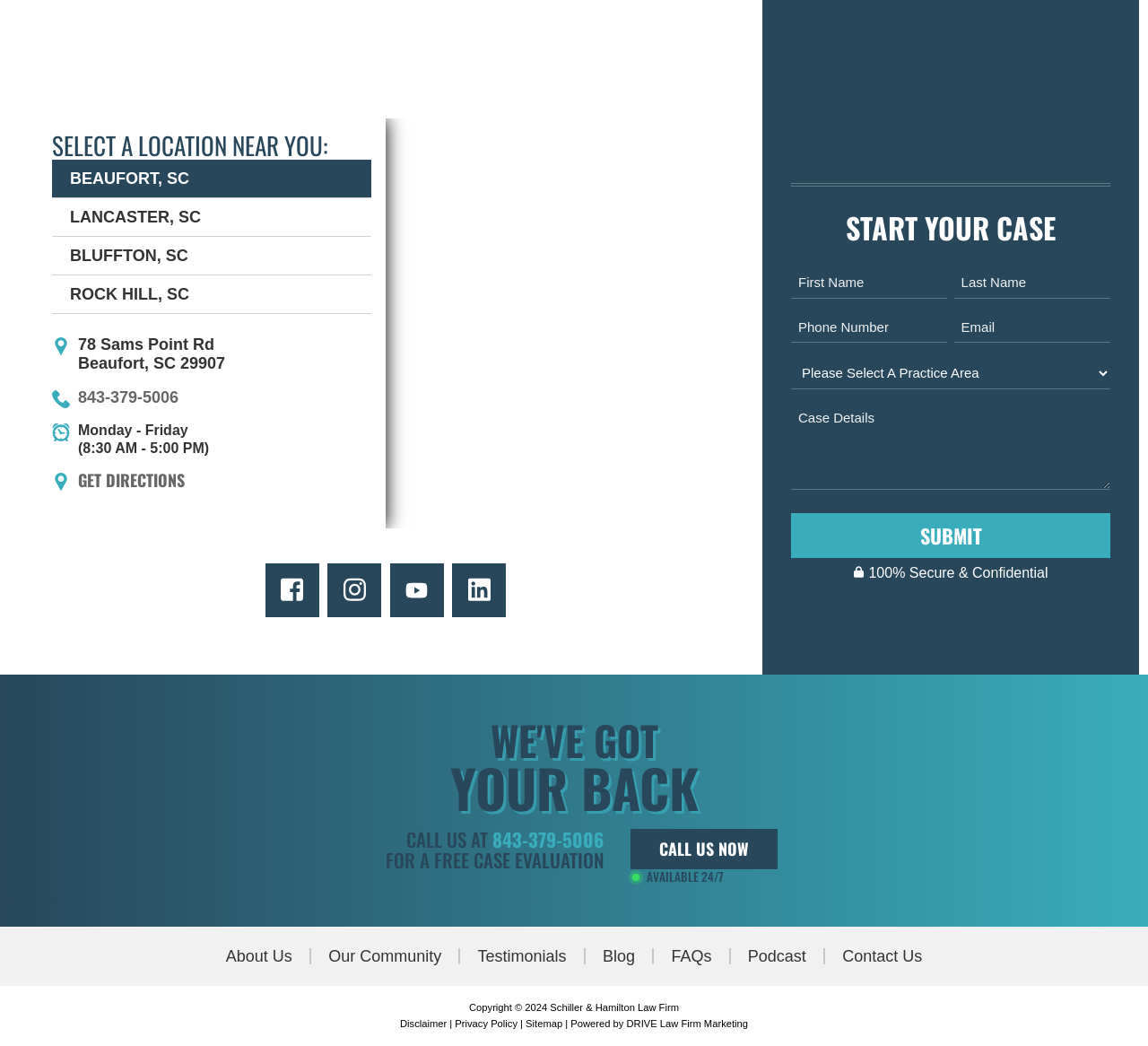What social media platforms are linked on the webpage?
From the screenshot, provide a brief answer in one word or phrase.

Facebook, Instagram, Youtube, LinkedIn